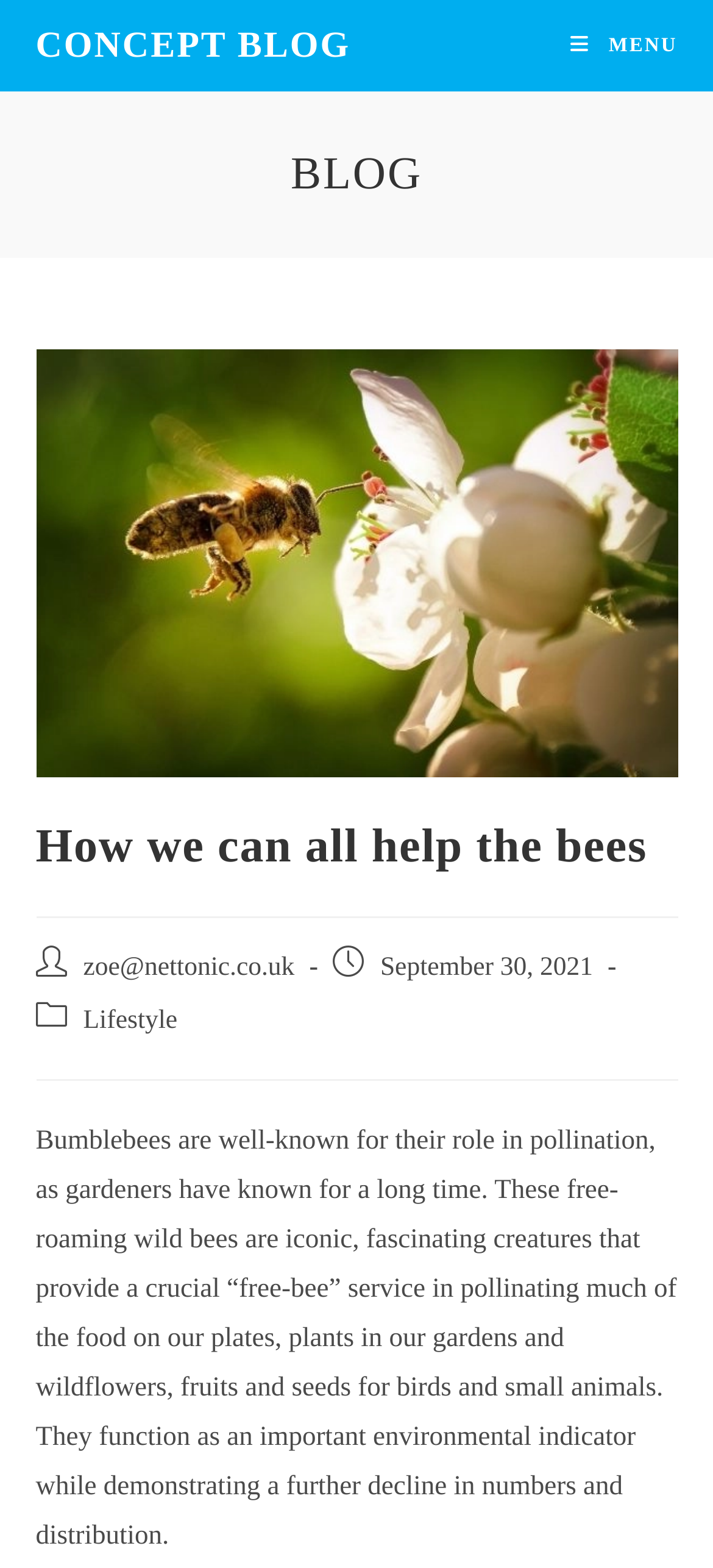Refer to the screenshot and give an in-depth answer to this question: What is the author of the current blog post?

I found the author's information by looking at the section below the blog post title, where it says 'Post author:' followed by the email address 'zoe@nettonic.co.uk'.